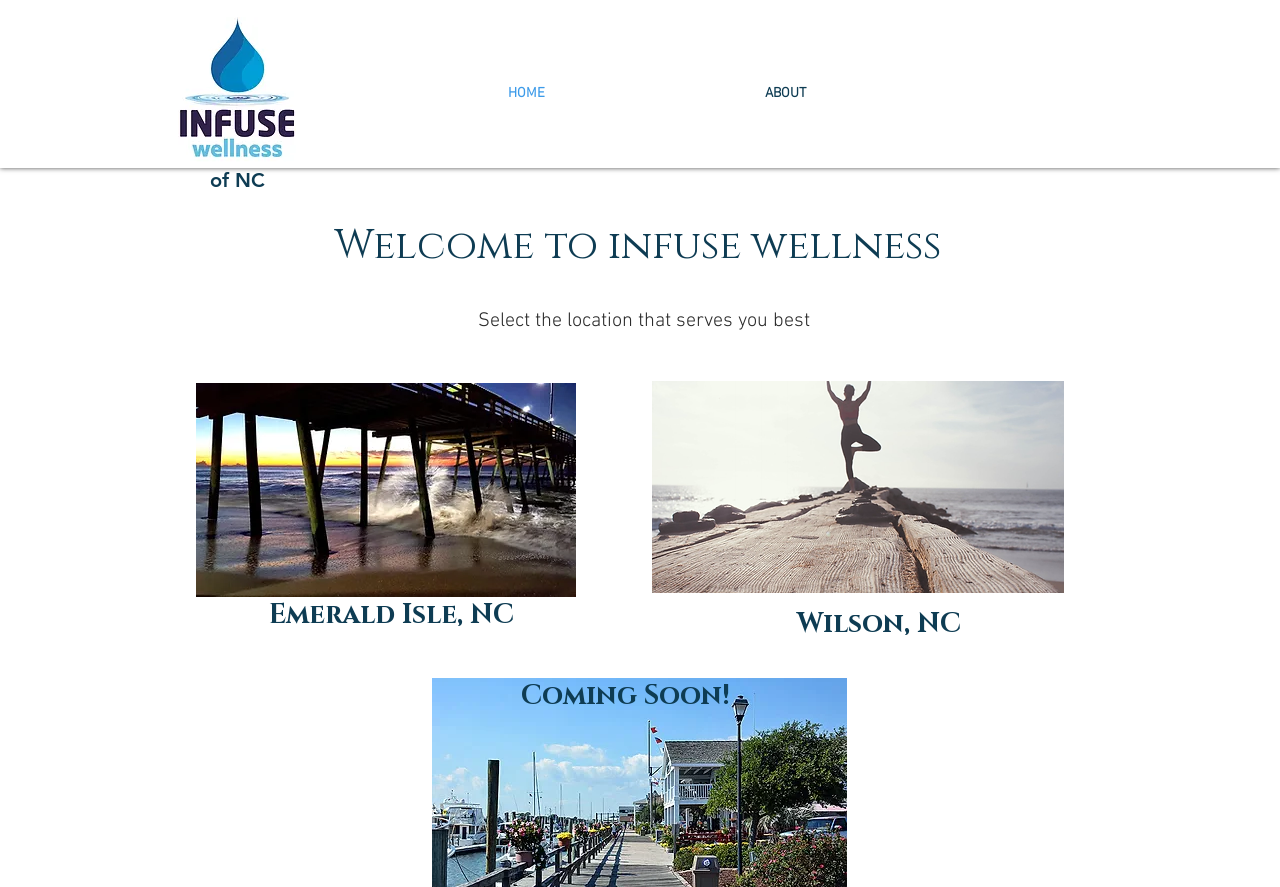What is the name of the wellness center?
Based on the visual, give a brief answer using one word or a short phrase.

Infuse Wellness